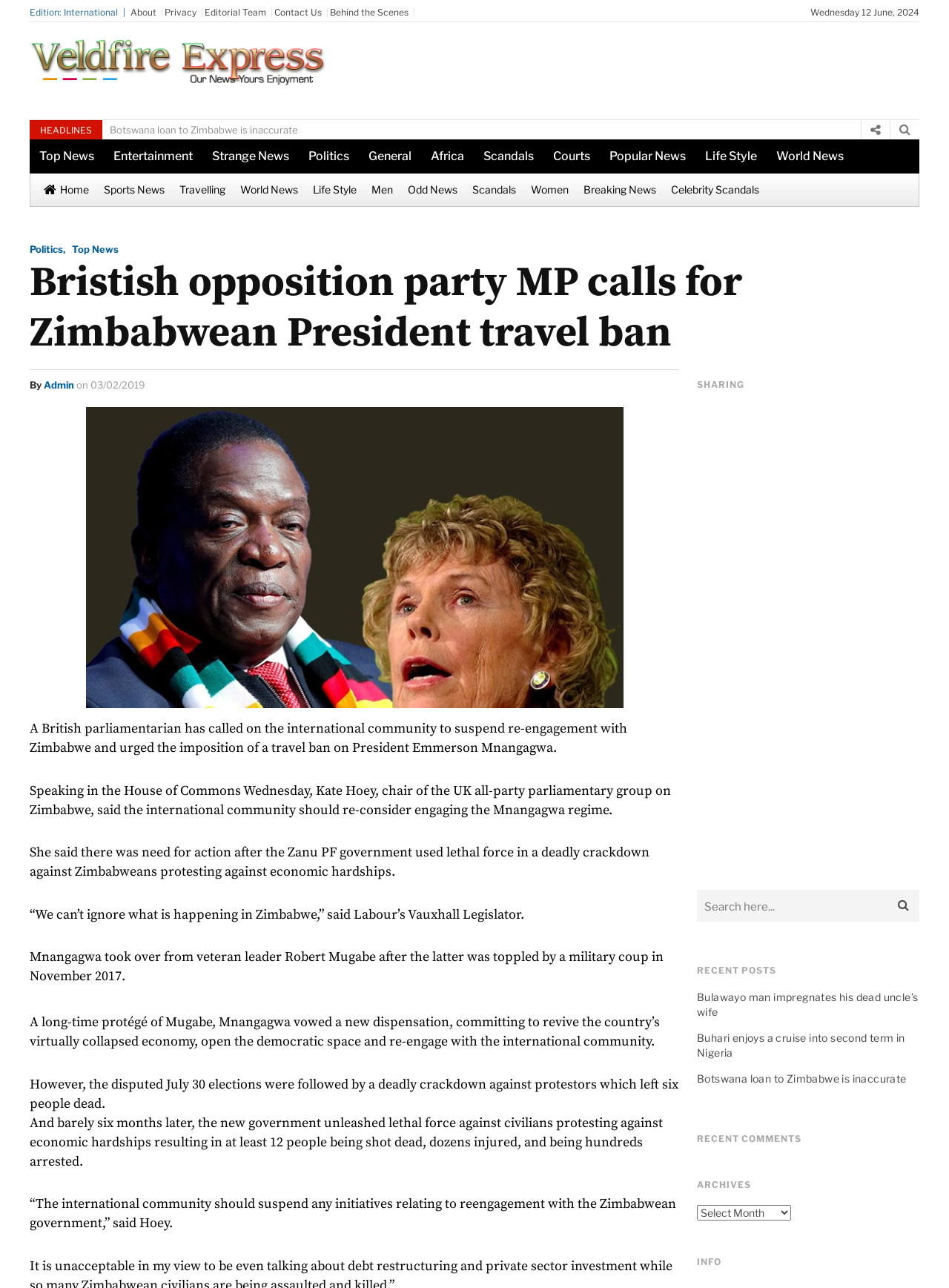What is the topic of the article?
Using the screenshot, give a one-word or short phrase answer.

Zimbabwean President travel ban